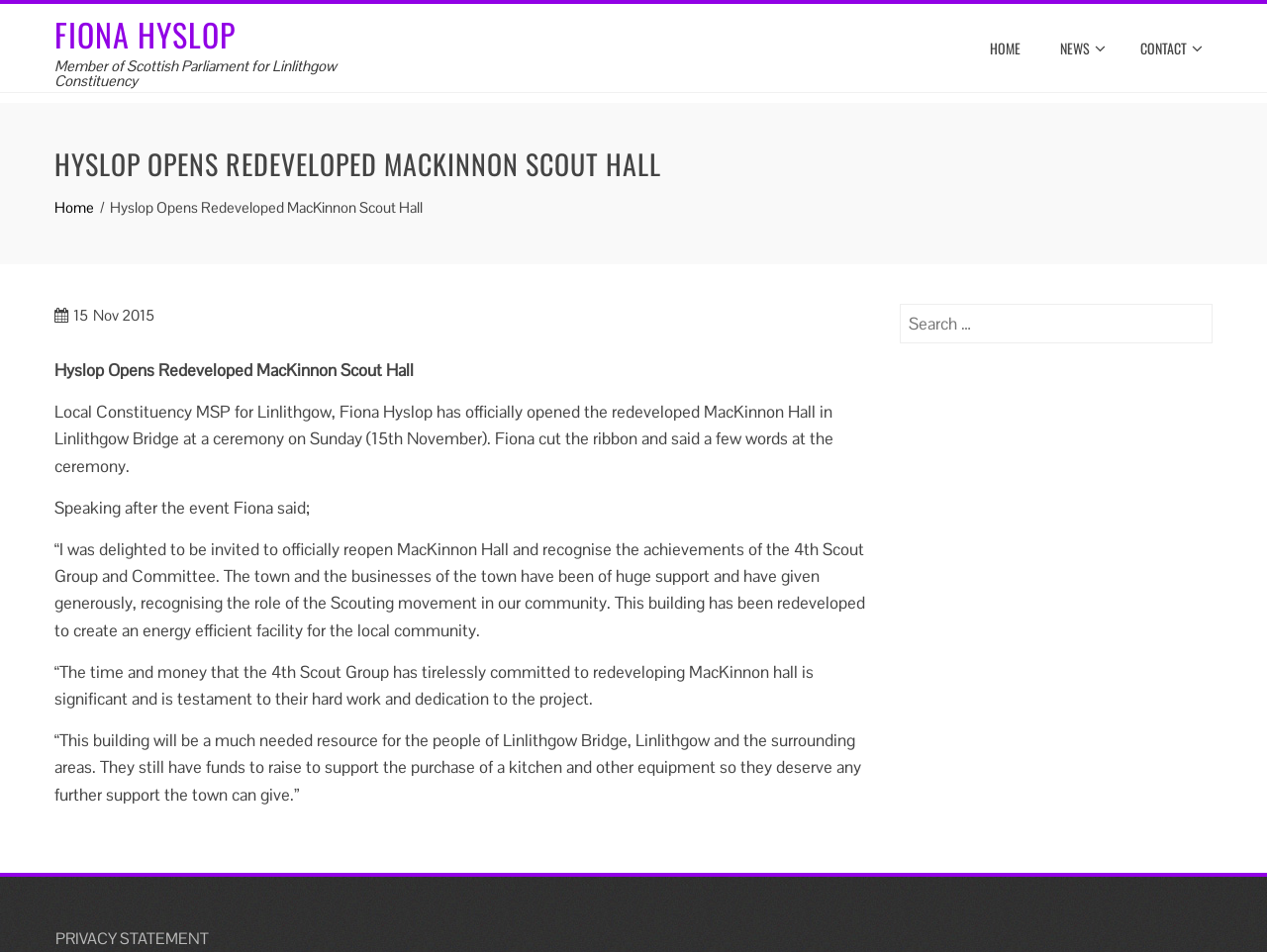Using the description "Home", locate and provide the bounding box of the UI element.

[0.77, 0.032, 0.817, 0.07]